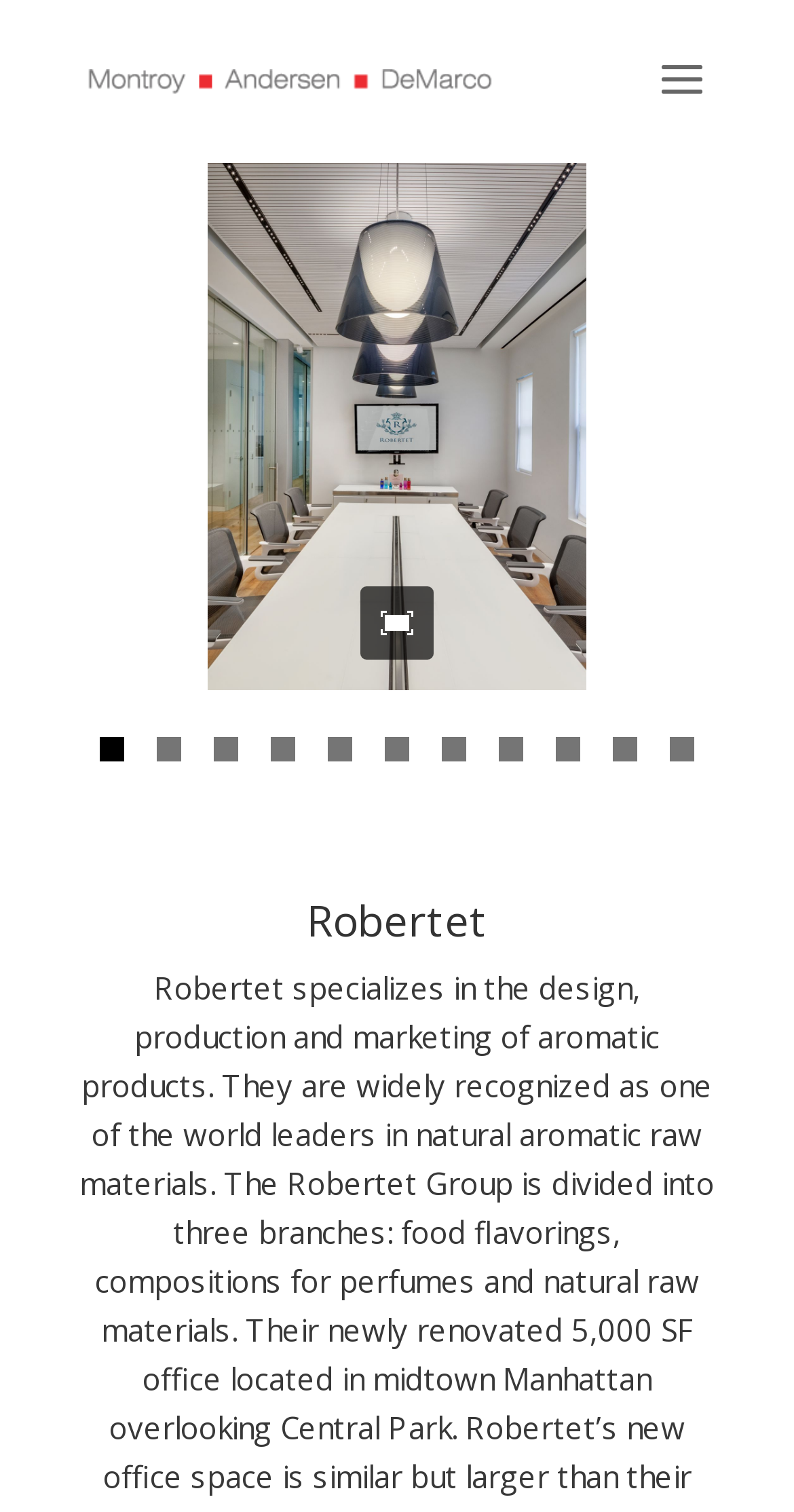Determine the bounding box coordinates of the clickable element to achieve the following action: 'Read about Robertet'. Provide the coordinates as four float values between 0 and 1, formatted as [left, top, right, bottom].

[0.1, 0.595, 0.9, 0.637]